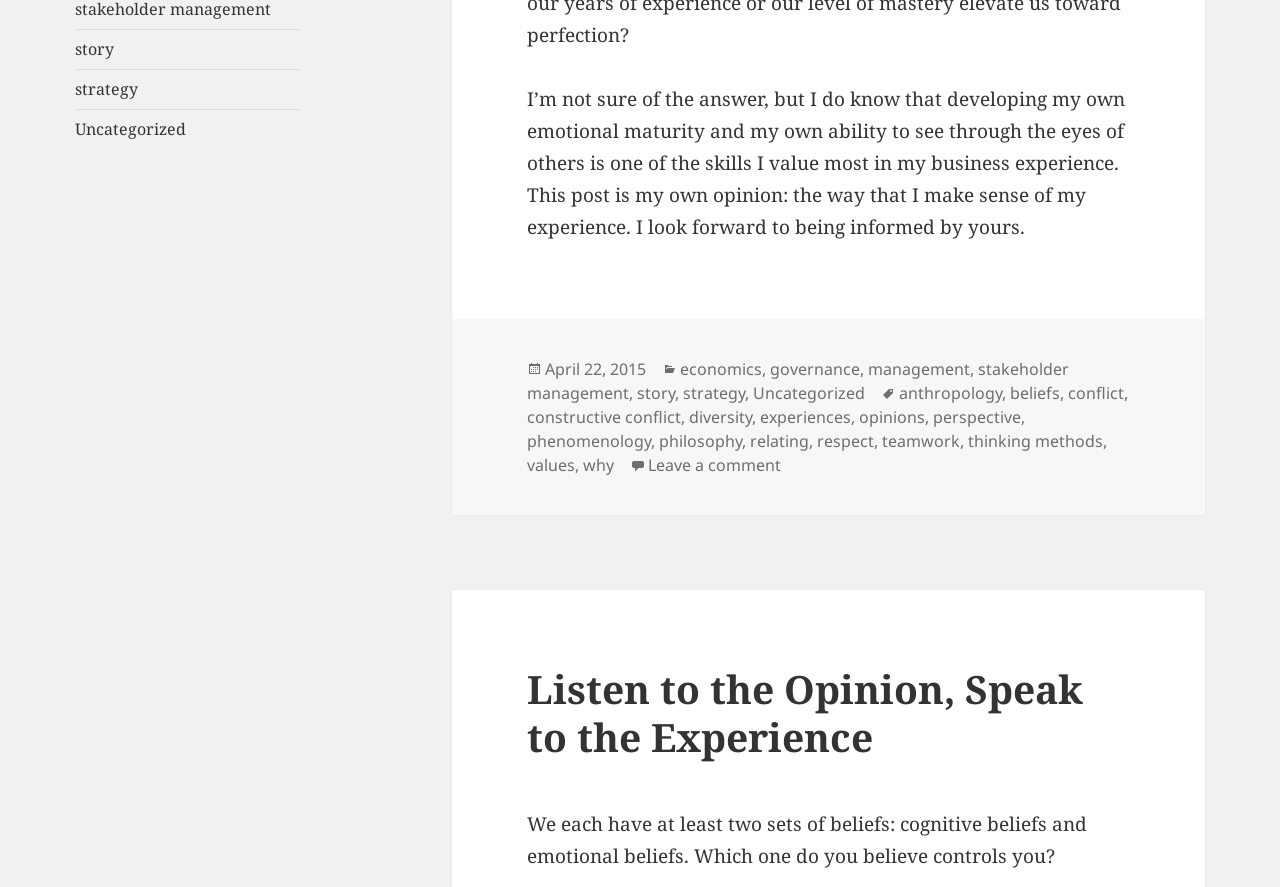Determine the bounding box coordinates of the clickable region to carry out the instruction: "Explore the category of governance".

[0.602, 0.404, 0.672, 0.43]